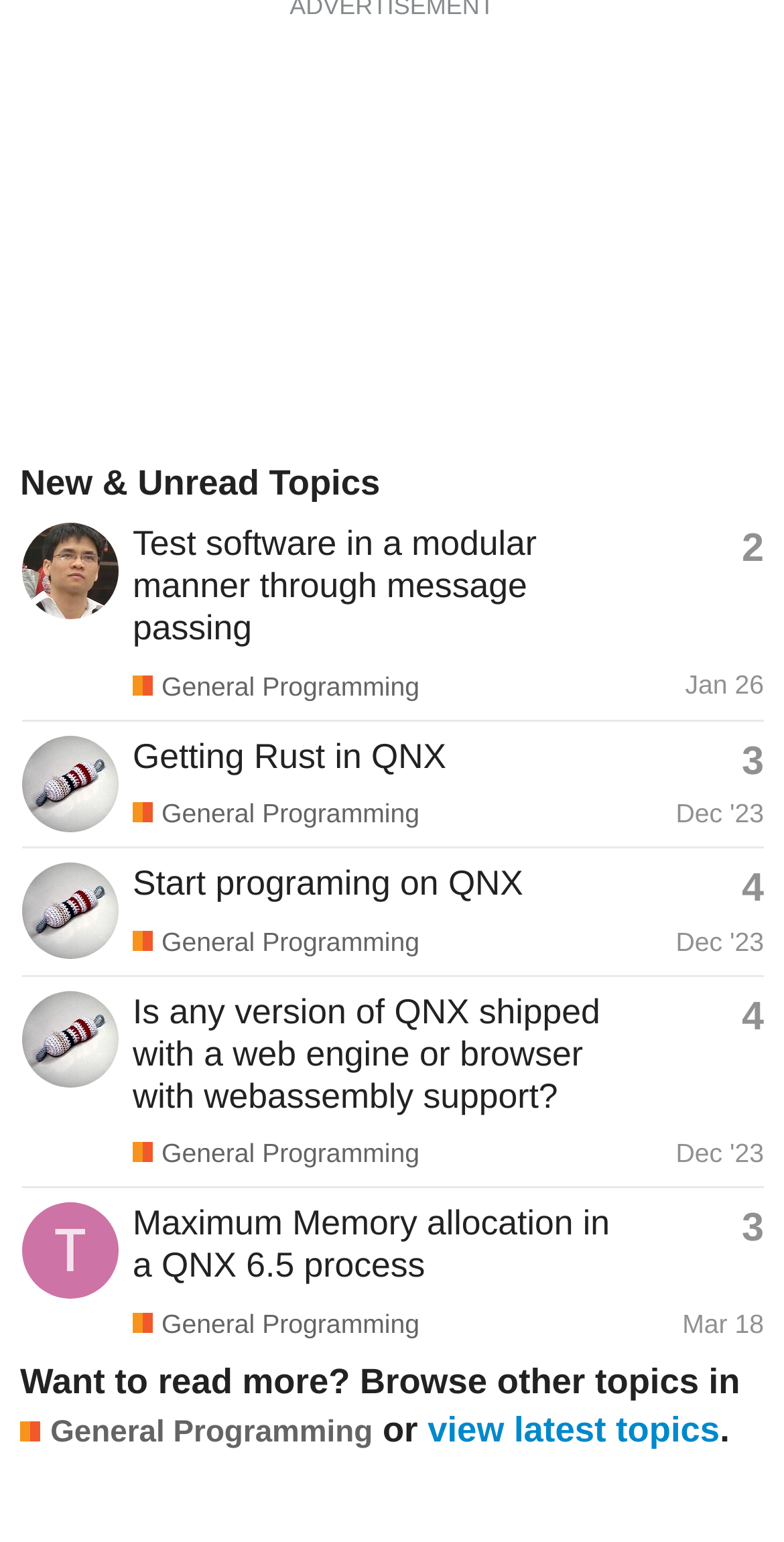Please provide a comprehensive answer to the question based on the screenshot: What is the creation date of the topic 'Is any version of QNX shipped with a web engine or browser with webassembly support?'?

I looked at the gridcell containing the topic 'Is any version of QNX shipped with a web engine or browser with webassembly support?' and found the generic text 'Created: Oct 12, 2023 9:28 am' which indicates the creation date.